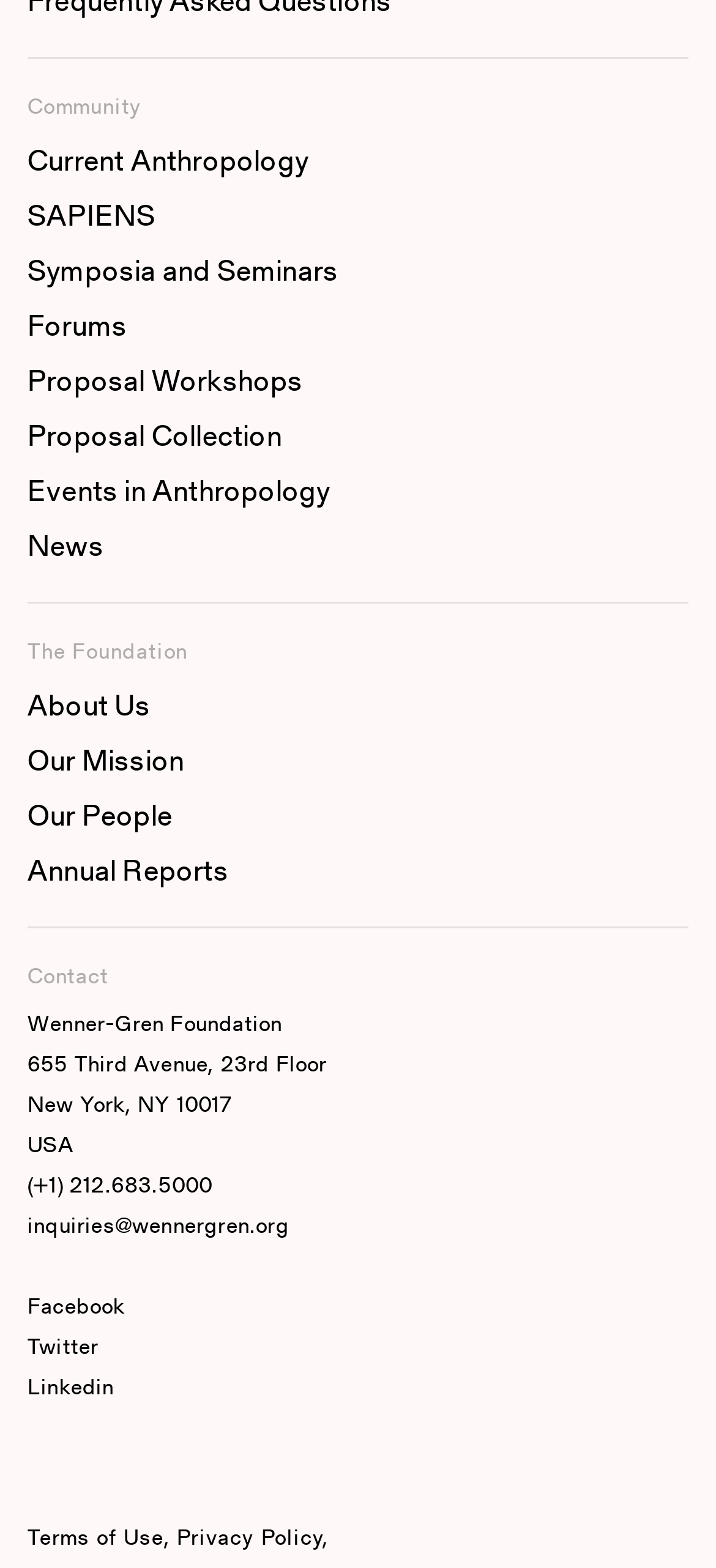Determine the bounding box coordinates for the clickable element required to fulfill the instruction: "View Terms of Use". Provide the coordinates as four float numbers between 0 and 1, i.e., [left, top, right, bottom].

[0.038, 0.97, 0.229, 0.99]